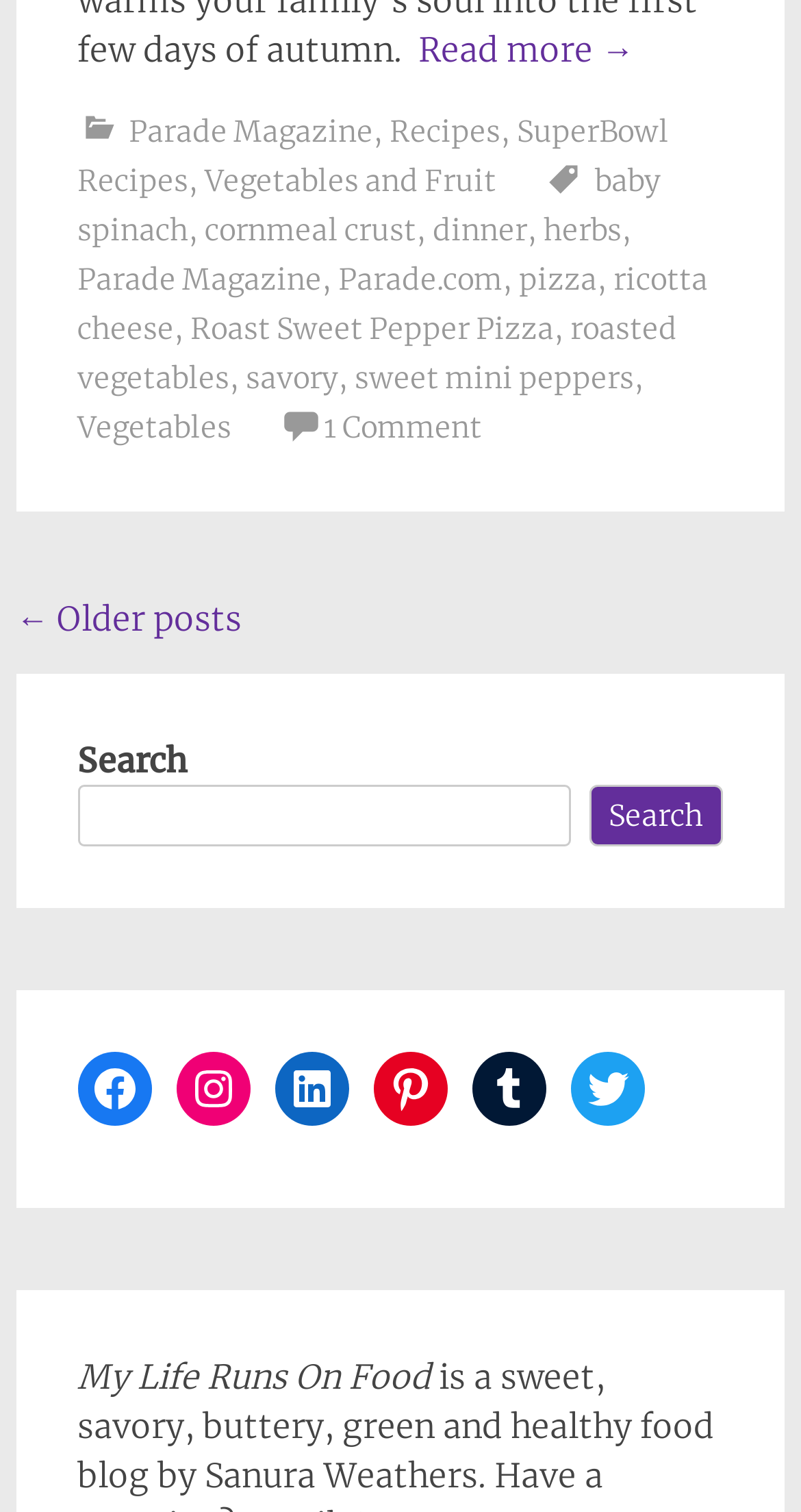Find the bounding box coordinates for the area that must be clicked to perform this action: "Click Read more".

[0.523, 0.019, 0.792, 0.046]